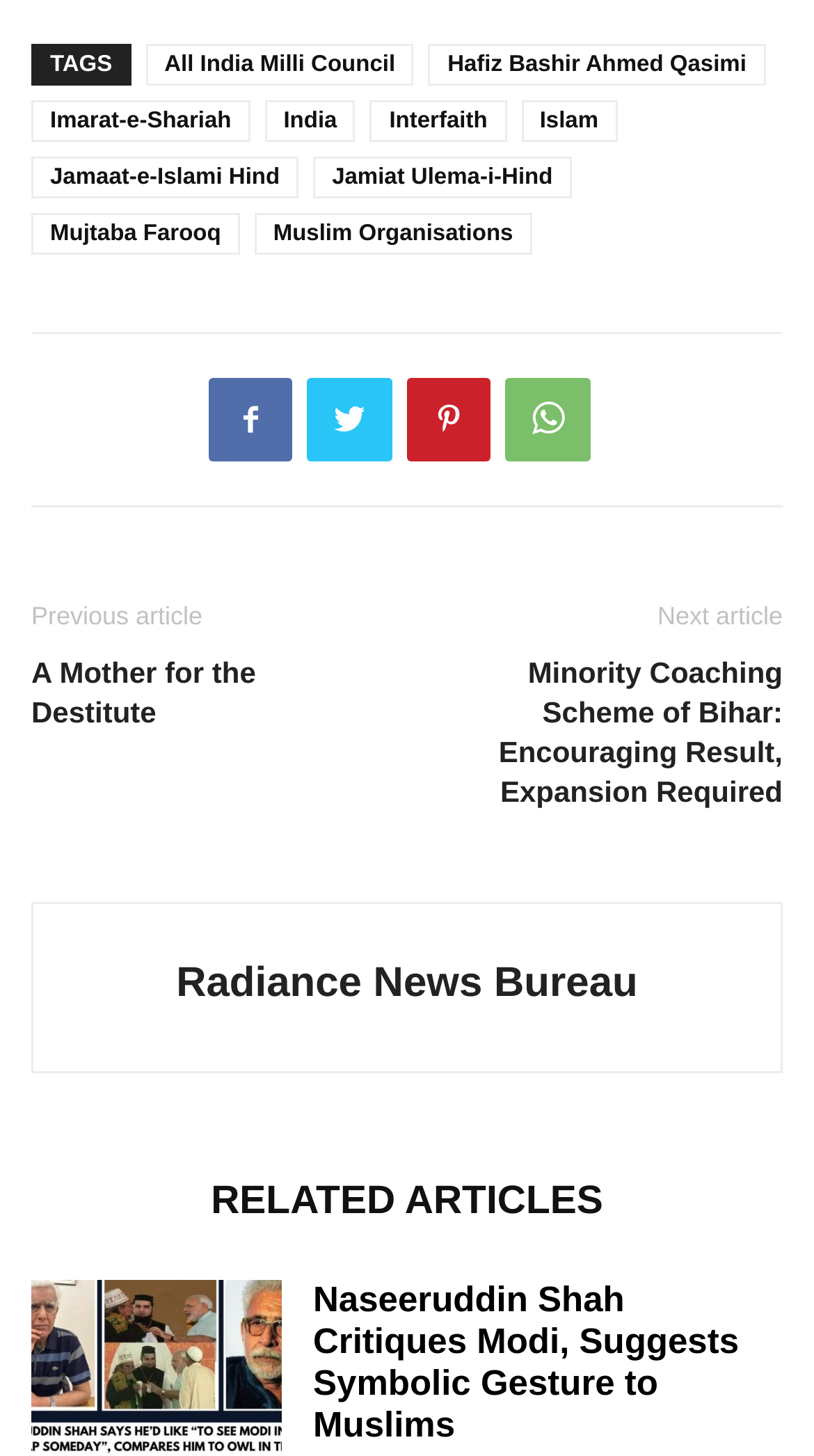Determine the bounding box coordinates of the section to be clicked to follow the instruction: "Click on the link to All India Milli Council". The coordinates should be given as four float numbers between 0 and 1, formatted as [left, top, right, bottom].

[0.179, 0.03, 0.509, 0.059]